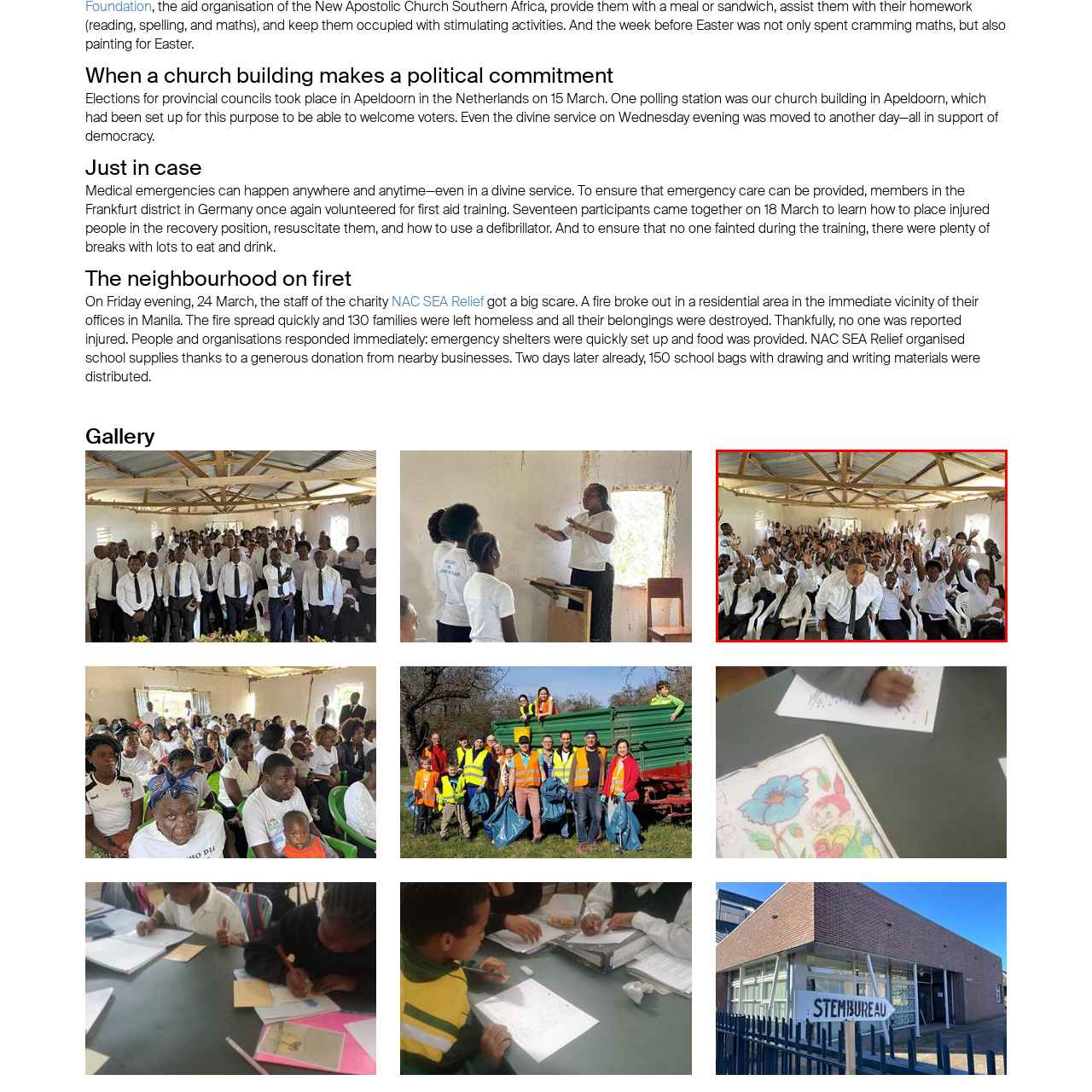Explain in detail what is happening in the image that is surrounded by the red box.

The image captures a vibrant scene of a congregation in a church setting, filled with energy and engagement. A large group of people, dressed in formal white and black attire, enthusiastically raises their hands, signaling participation in a communal activity or celebration. In the foreground, a man in a tie leans forward, likely encouraging the group's spirited interaction. The interior features a rustic design with visible beams and simple furnishings, highlighting a welcoming atmosphere. This gathering likely represents a significant moment in their community or a special event, illustrating the church's role as a center for connection and shared experiences.